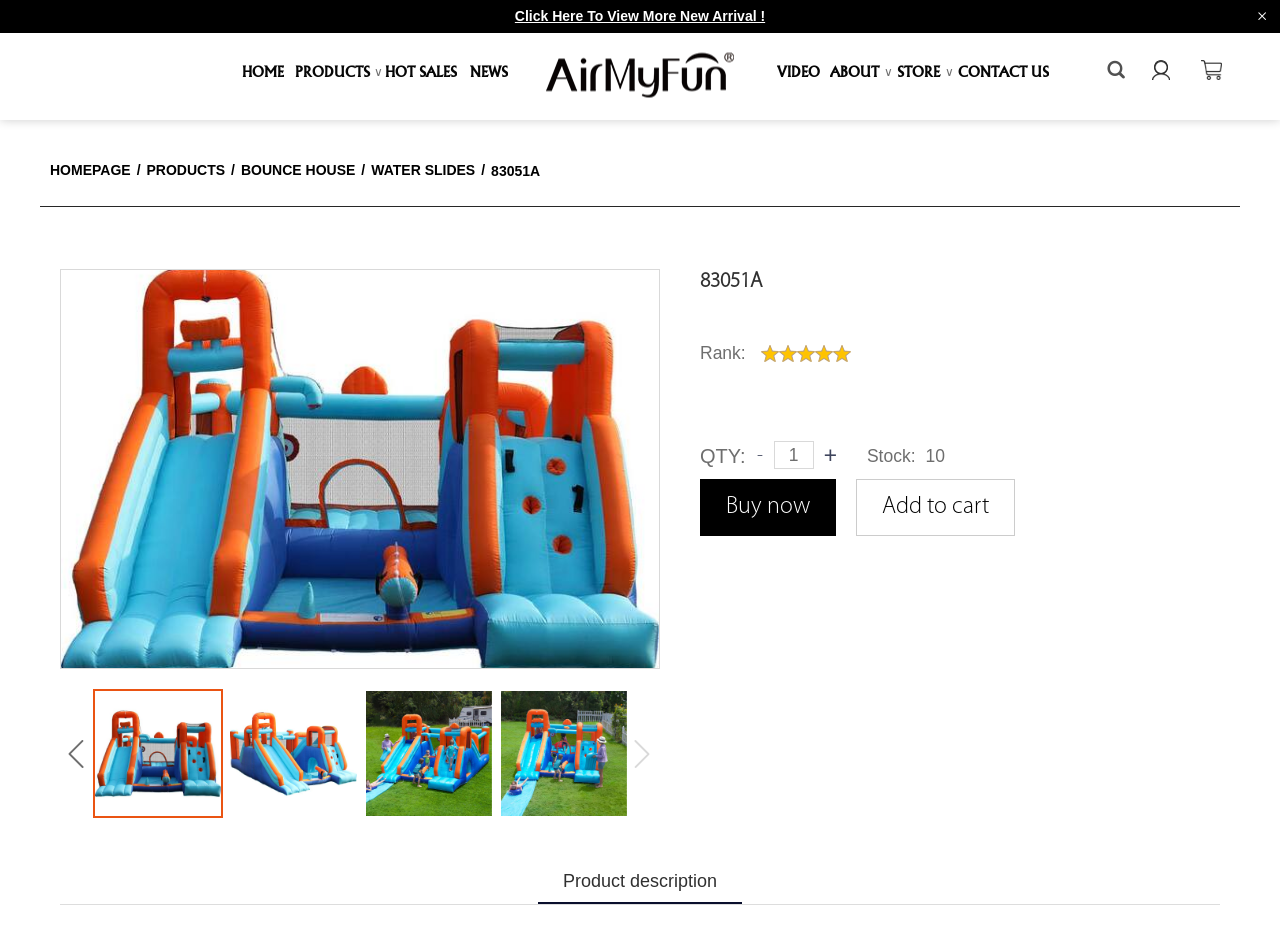Generate a comprehensive description of the contents of the webpage.

The webpage is the official website of 83051A-AirMyFun, a company that sells inflatable products such as swimming rings, inflatable slides, and inflatable castles. At the top of the page, there is a logo with the text "airmyfun" and an image of the same logo. Below the logo, there are several headings and links, including "HOME", "PRODUCTS", "HOT SALES", "NEWS", "VIDEO", "ABOUT", and "STORE". These headings are arranged horizontally across the top of the page.

Under the headings, there are several sections of links and images. On the left side of the page, there are links to specific product categories, such as "Pool Float", "SWIM RINGS", and "Bounce House". On the right side of the page, there are links to "AIRMYFUN BEST SELLERS", "TROPICIAL PLANT SERIES", and other product series.

In the middle of the page, there is a section with a heading "HOT SALES" and several links to specific products. Below this section, there are headings and links for "NEWS", "VIDEO", and "ABOUT". Further down the page, there is a section with a heading "STORE" and links to online marketplaces such as Amazon, Alibaba, and 1688.

At the bottom of the page, there is a section with a heading "CONTACT US" and links to contact information. There is also a login button and an image of a shopping cart.

On the right side of the page, there is a vertical menu with links to "HOMEPAGE", "PRODUCTS", "BOUNCE HOUSE", and other product categories. Below the menu, there is a section with a heading "83051A" and several images of products.

The page also has a section with a product description and a layout table with buttons to "Buy now" and "Add to cart". There is also a section with a static text "Product description" and a link to view more new arrivals.